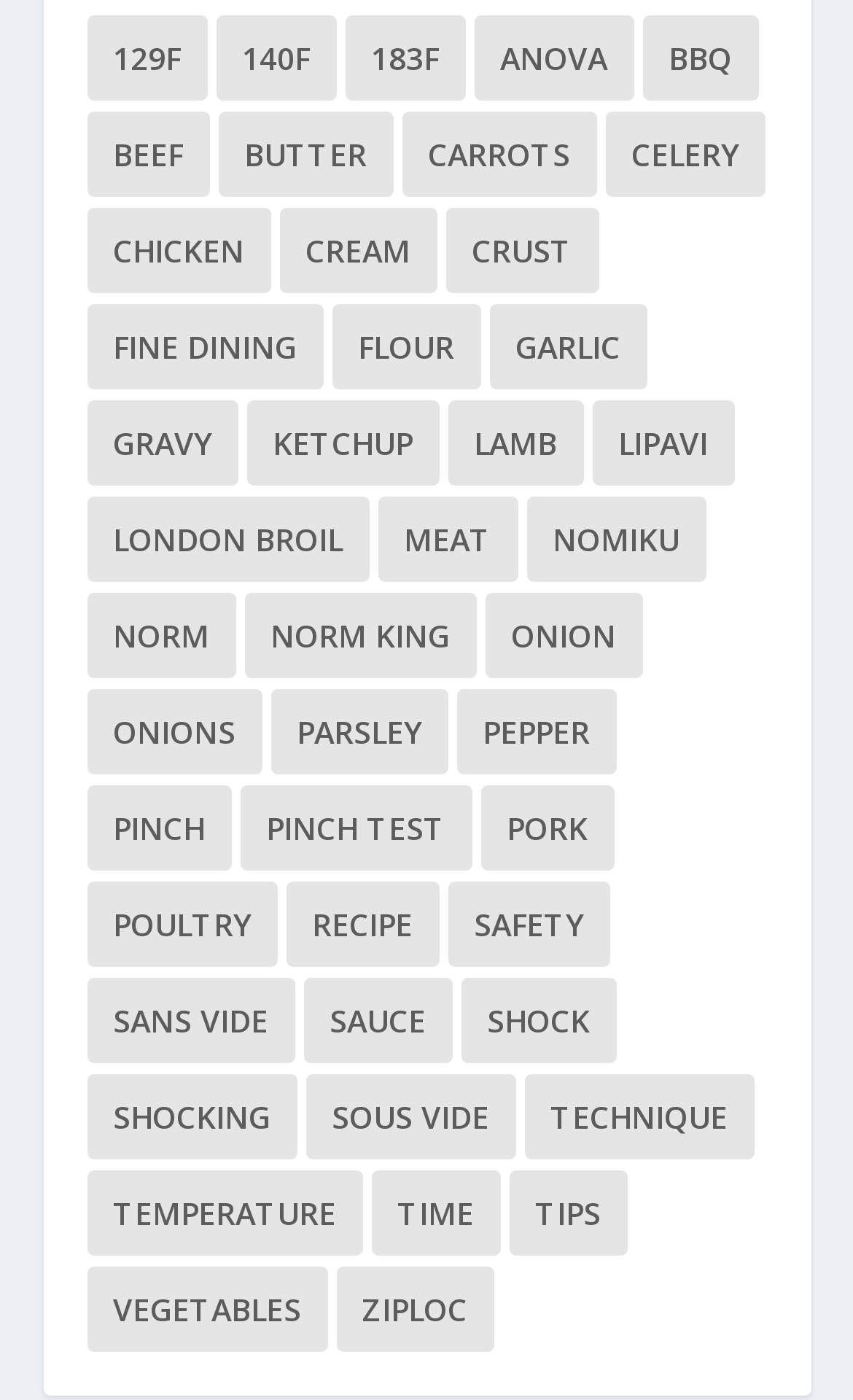Pinpoint the bounding box coordinates of the clickable area necessary to execute the following instruction: "Enter destination". The coordinates should be given as four float numbers between 0 and 1, namely [left, top, right, bottom].

None